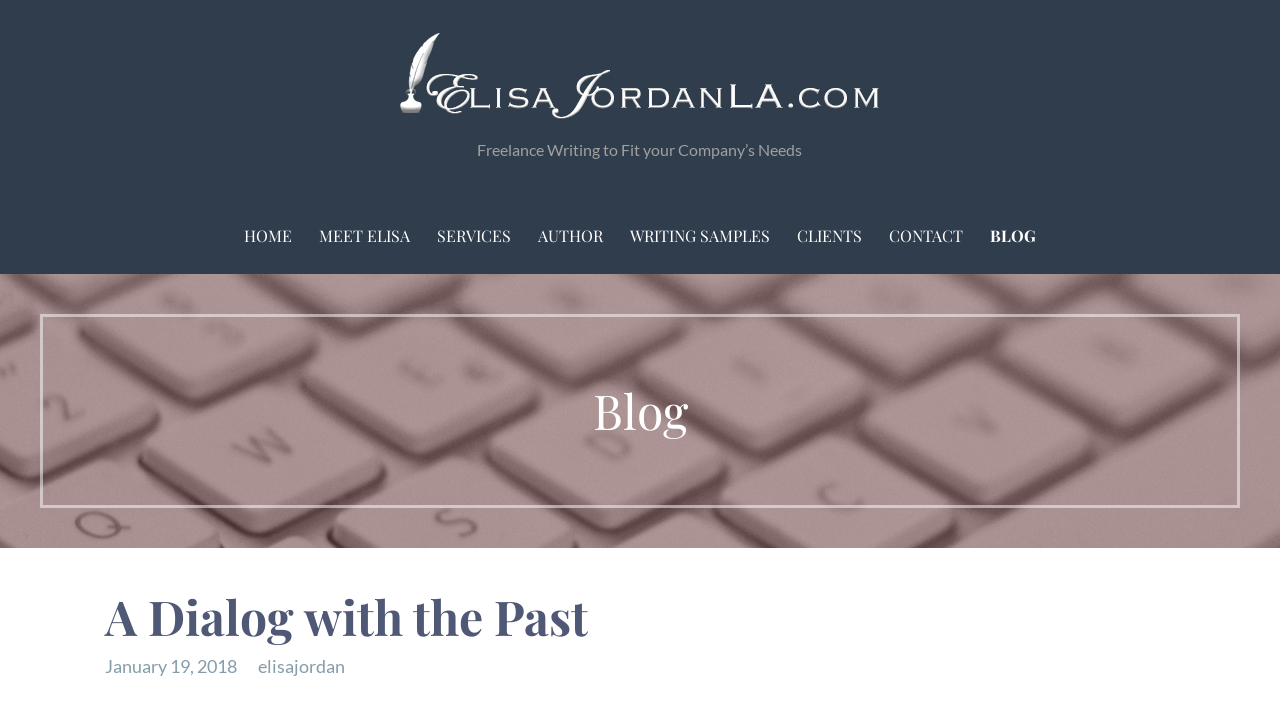Who is the author of the blog?
Please provide a comprehensive answer based on the information in the image.

I found the author of the blog by looking at the link element with the text 'elisajordan' which is a child of the 'Blog' heading element.